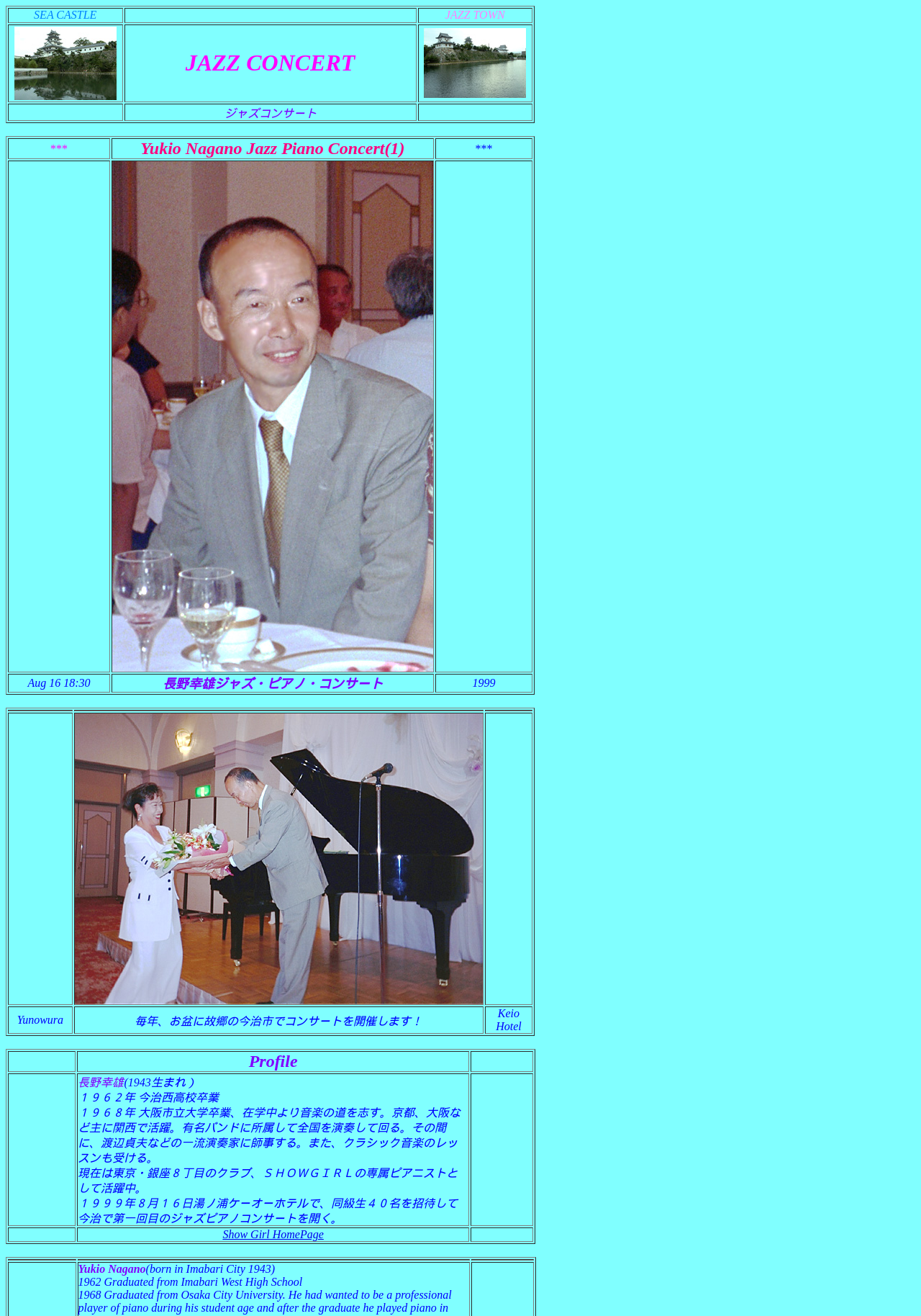What is the name of the pianist?
Answer briefly with a single word or phrase based on the image.

長野幸雄